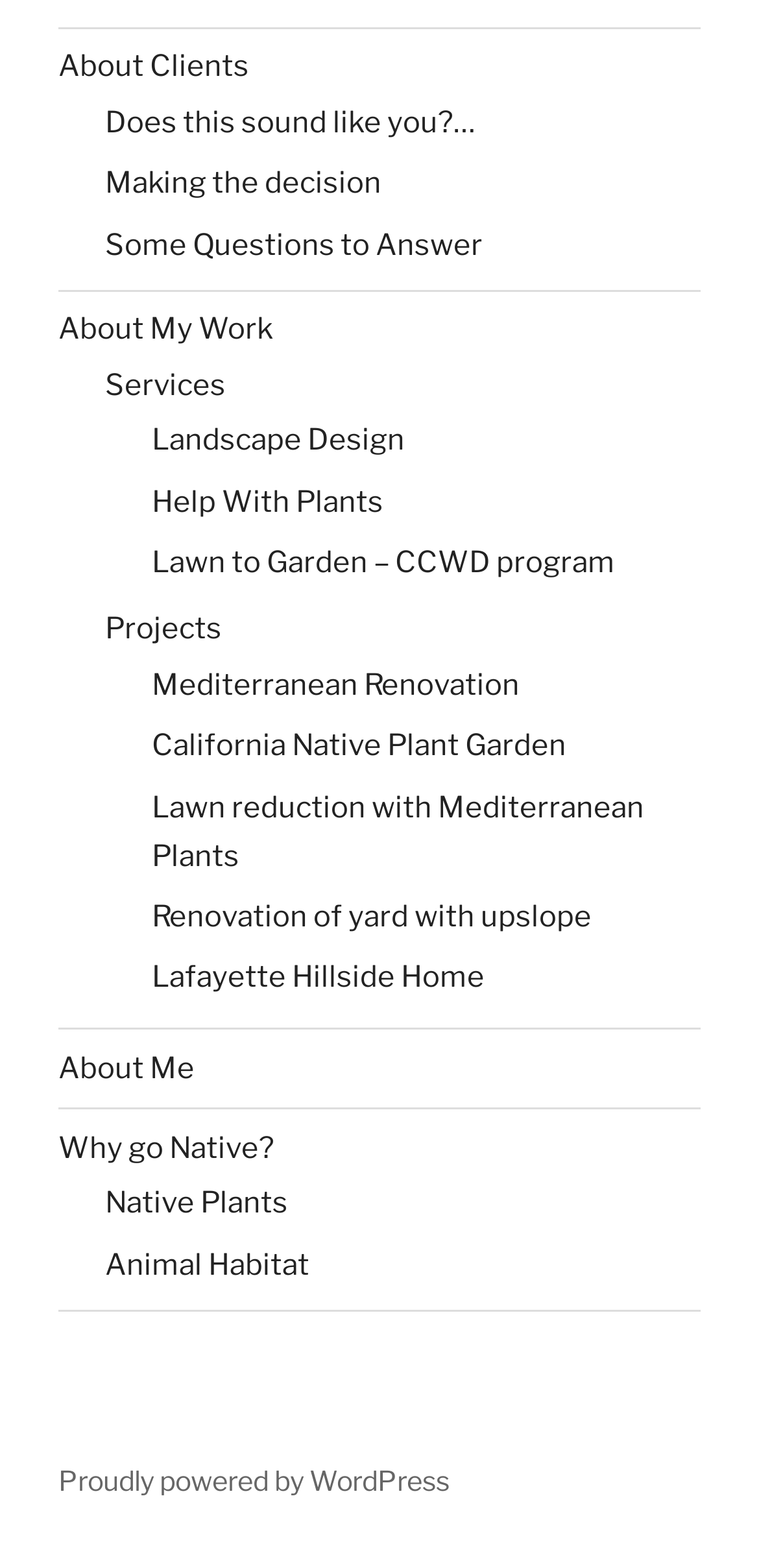Determine the bounding box coordinates of the element that should be clicked to execute the following command: "View Mediterranean Renovation project".

[0.2, 0.426, 0.685, 0.448]